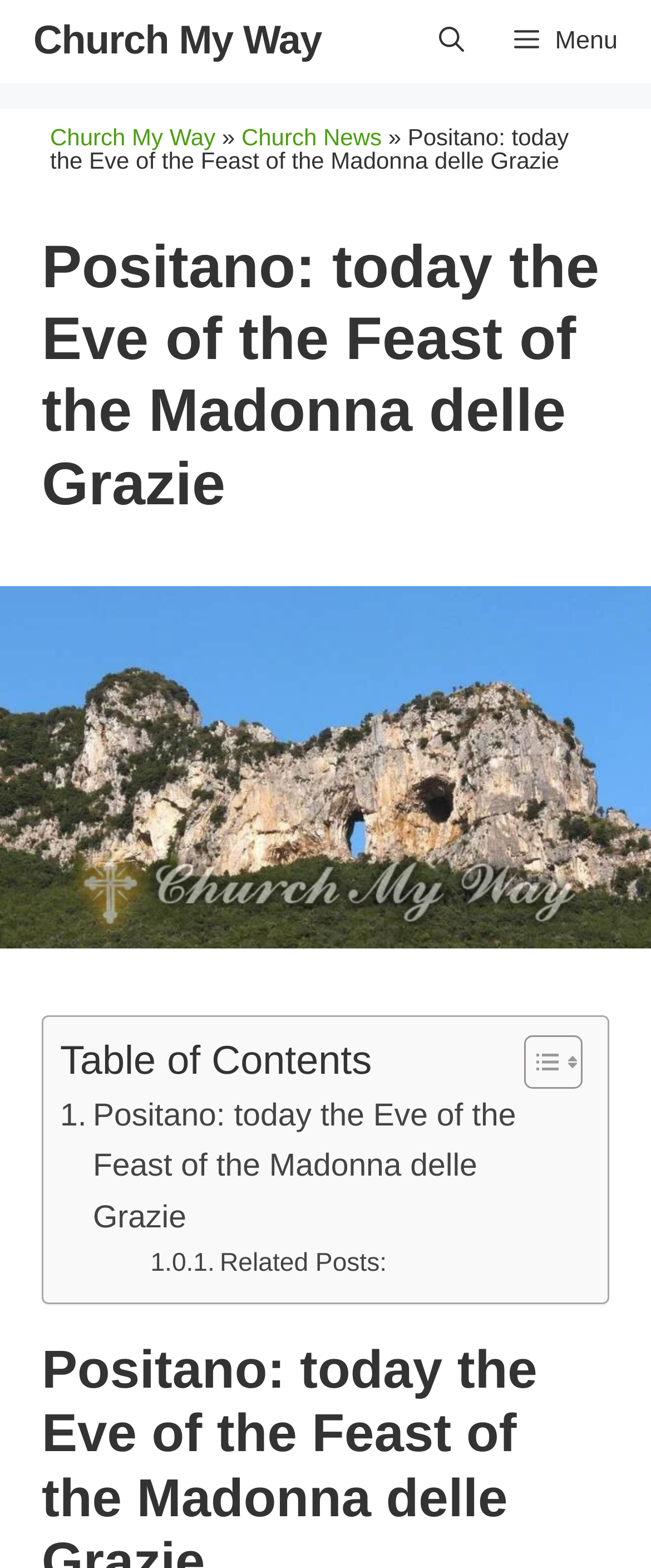Analyze the image and deliver a detailed answer to the question: What is the name of the church?

The name of the church can be found in the top-left corner of the webpage, where it is written as 'Positano: today the Eve of the Feast of the Madonna delle Grazie - Church My Way'. The church name is 'Church My Way'.